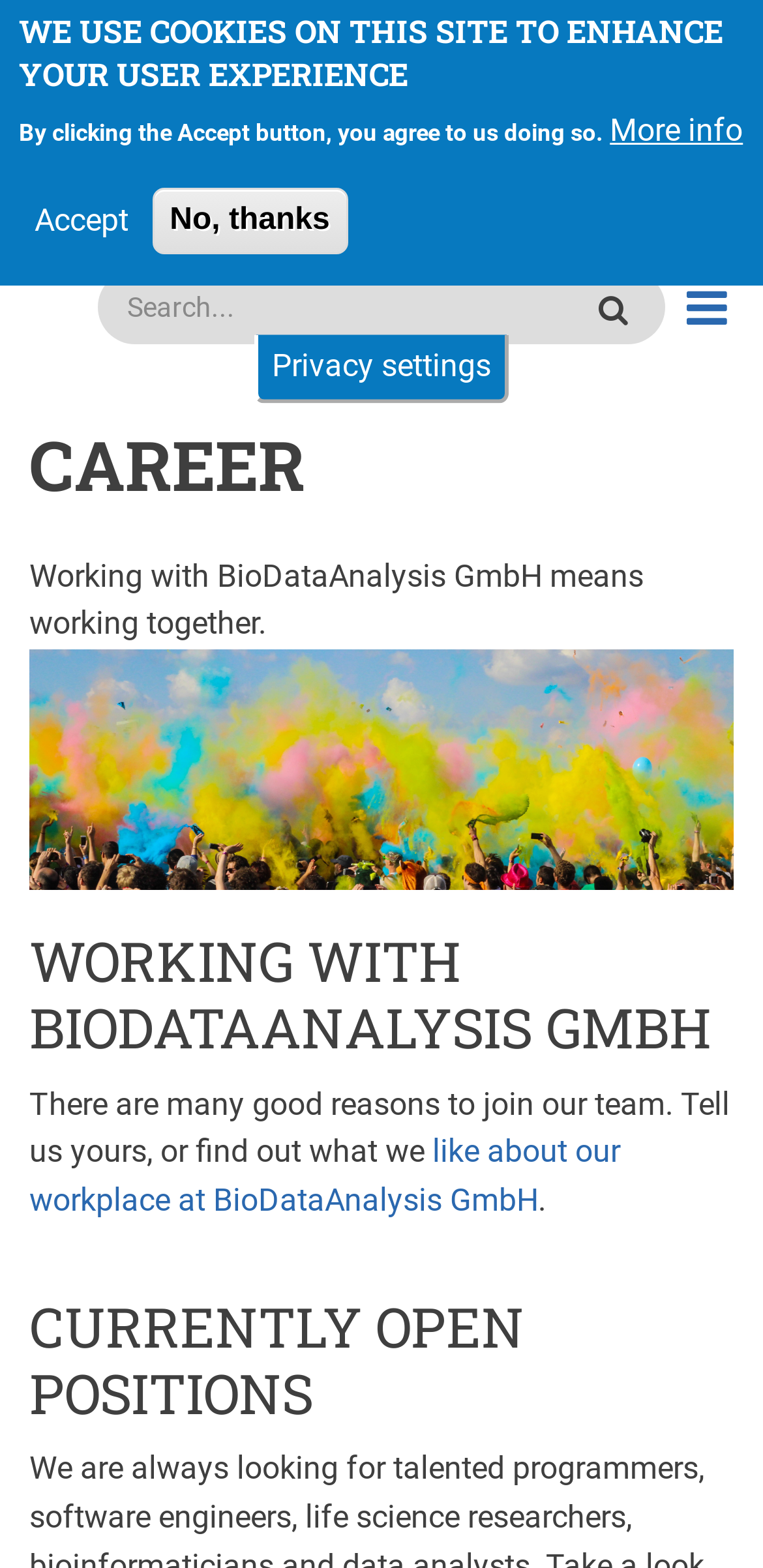What is the main topic of the webpage?
From the details in the image, answer the question comprehensively.

The main topic of the webpage can be inferred from the heading 'CAREER' and the content below it, which discusses working with BioDataAnalysis GmbH and lists currently open positions.